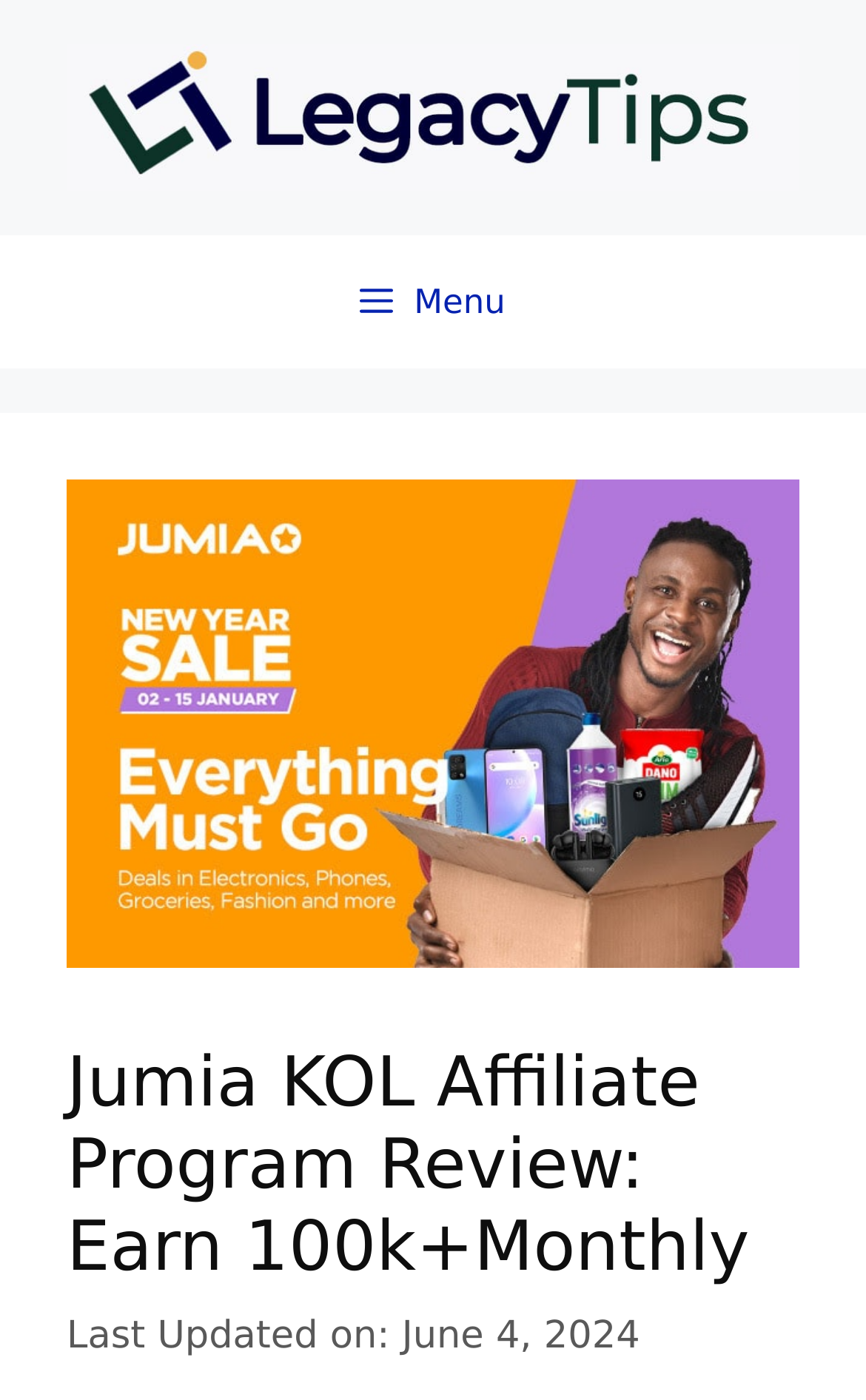What is the principal heading displayed on the webpage?

Jumia KOL Affiliate Program Review: Earn 100k+Monthly